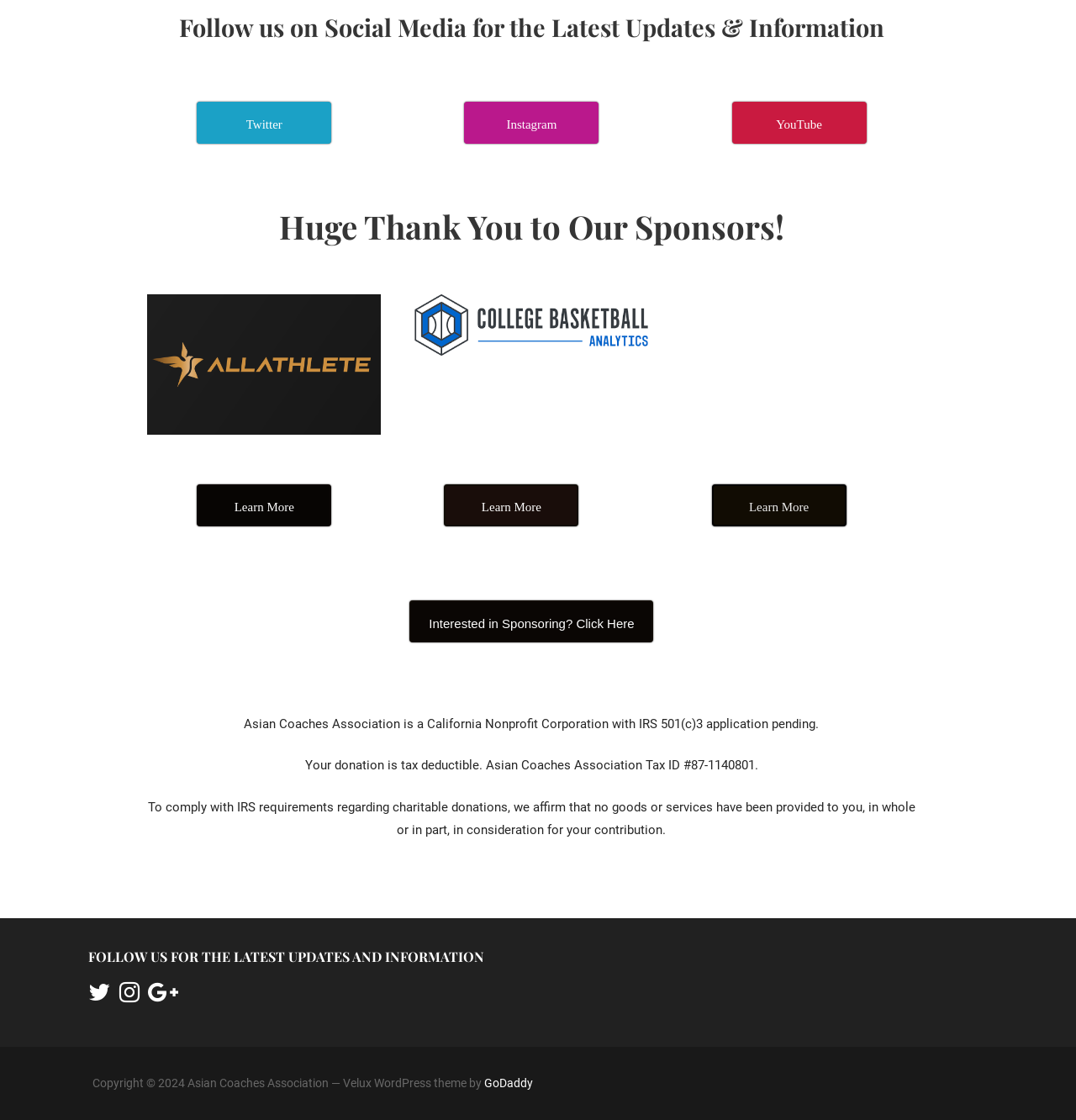Please indicate the bounding box coordinates for the clickable area to complete the following task: "Check our YouTube channel". The coordinates should be specified as four float numbers between 0 and 1, i.e., [left, top, right, bottom].

[0.68, 0.091, 0.805, 0.129]